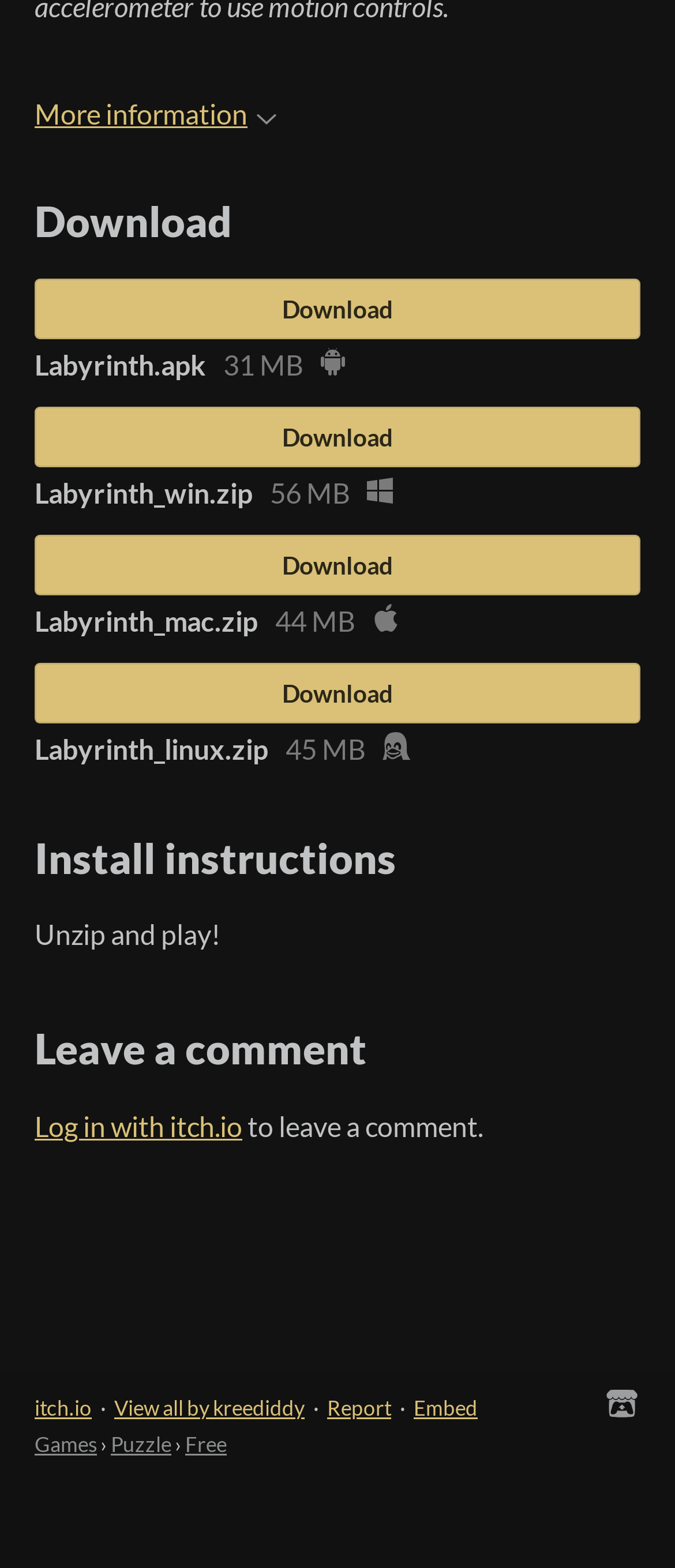Find the bounding box coordinates of the area that needs to be clicked in order to achieve the following instruction: "Leave a comment". The coordinates should be specified as four float numbers between 0 and 1, i.e., [left, top, right, bottom].

[0.051, 0.708, 0.359, 0.729]